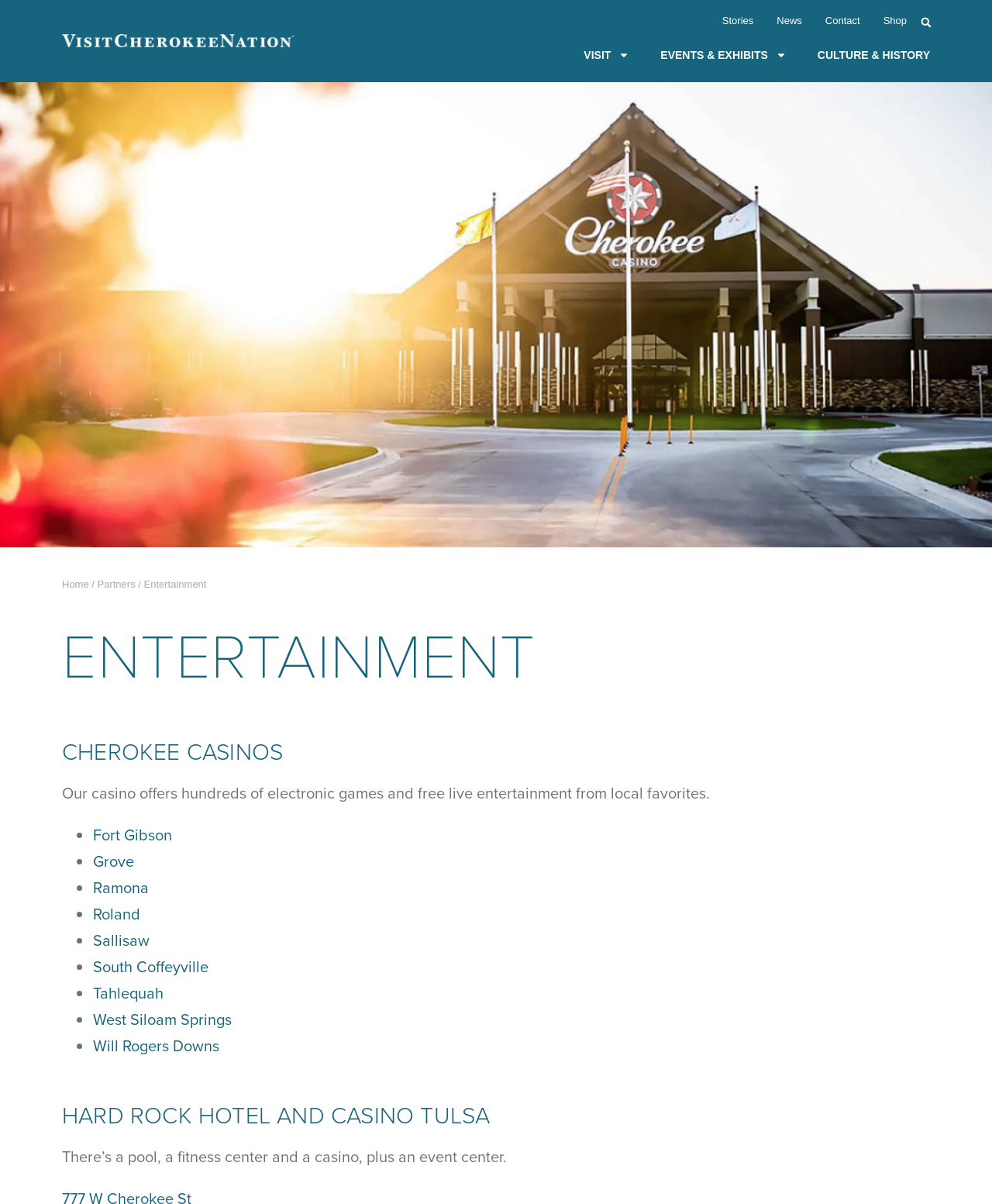Based on the image, provide a detailed response to the question:
How many Cherokee Casinos are listed on the webpage?

I counted the list of Cherokee Casinos on the webpage and found 10 different locations: Fort Gibson, Grove, Ramona, Roland, Sallisaw, South Coffeyville, Tahlequah, West Siloam Springs, and Will Rogers Downs.